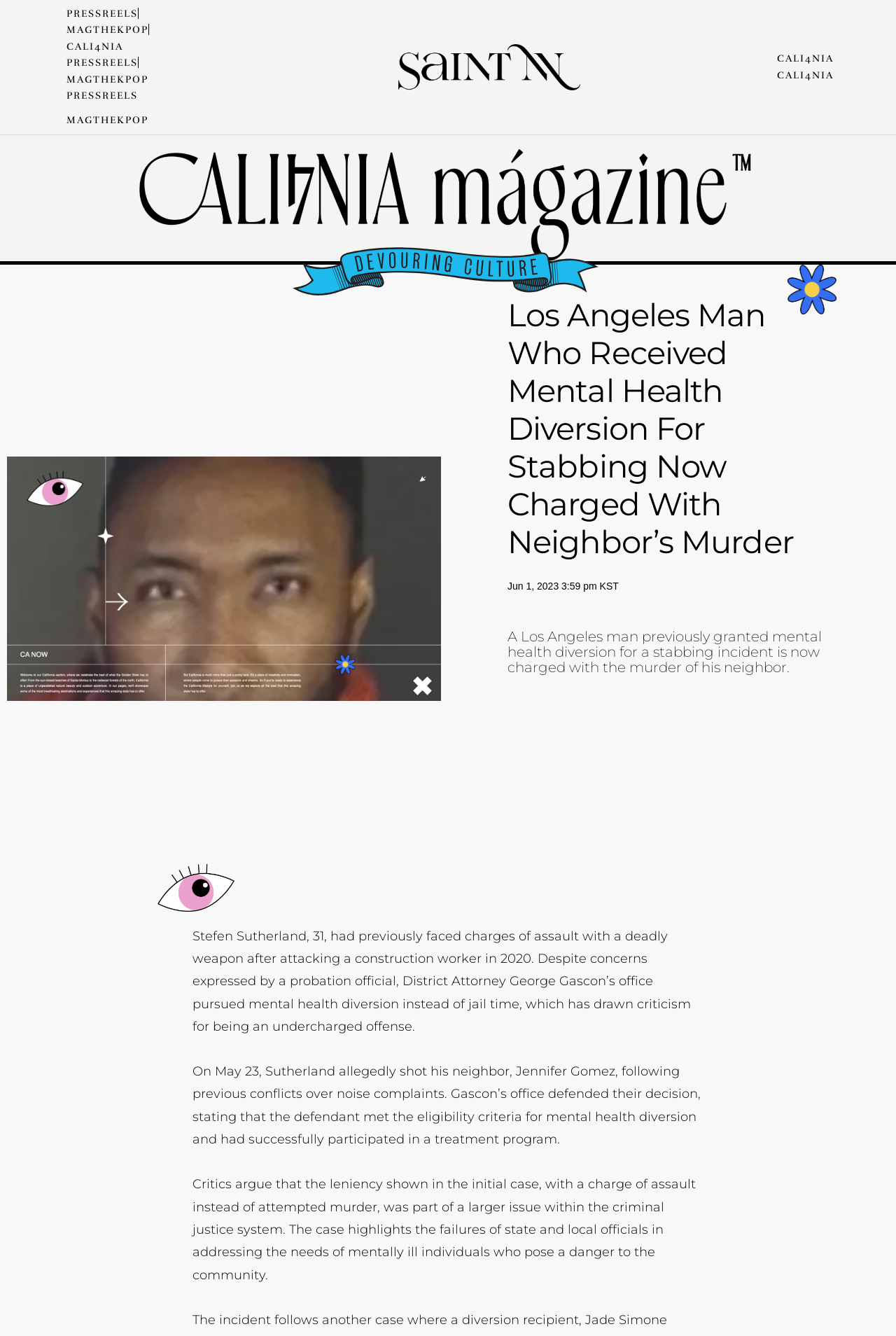What is the name of the victim who was shot by Stefen Sutherland?
Please use the image to deliver a detailed and complete answer.

I found the answer by reading the article, which mentions that Stefen Sutherland allegedly shot his neighbor, Jennifer Gomez, following previous conflicts over noise complaints.